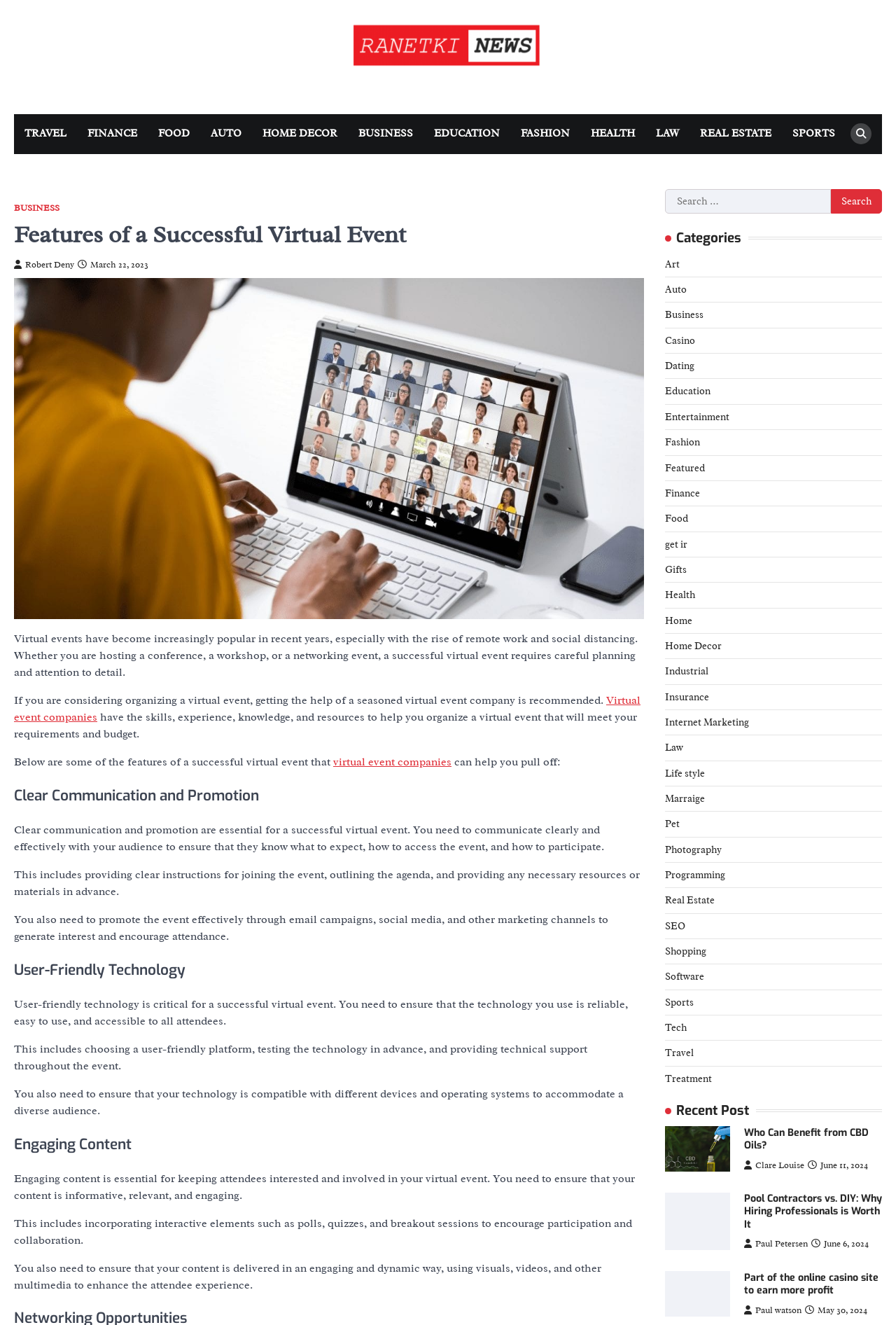Determine the bounding box coordinates of the clickable element necessary to fulfill the instruction: "go to homepage". Provide the coordinates as four float numbers within the 0 to 1 range, i.e., [left, top, right, bottom].

None